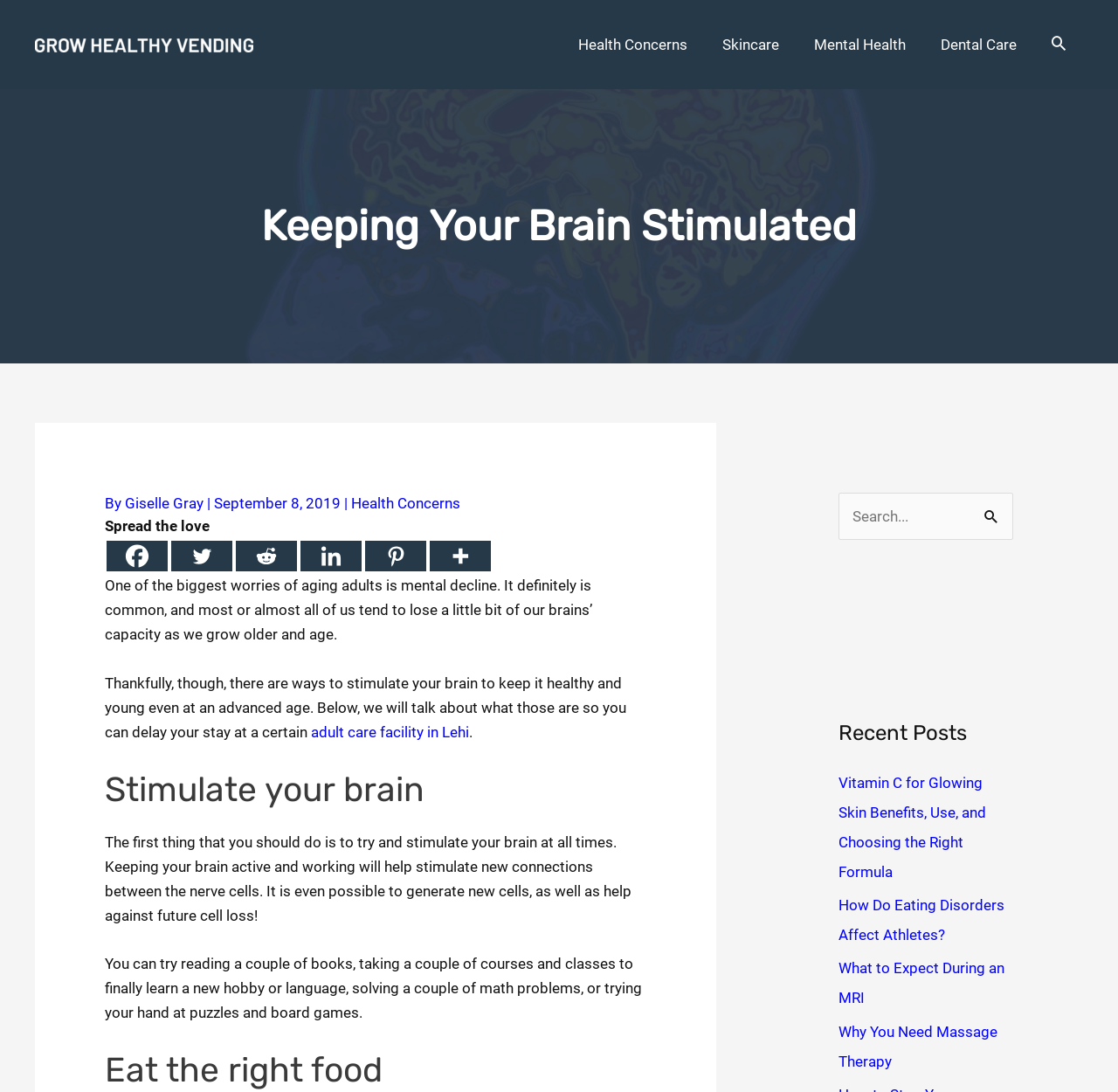Specify the bounding box coordinates of the element's region that should be clicked to achieve the following instruction: "Click the 'Facebook' link to share". The bounding box coordinates consist of four float numbers between 0 and 1, in the format [left, top, right, bottom].

[0.095, 0.495, 0.15, 0.523]